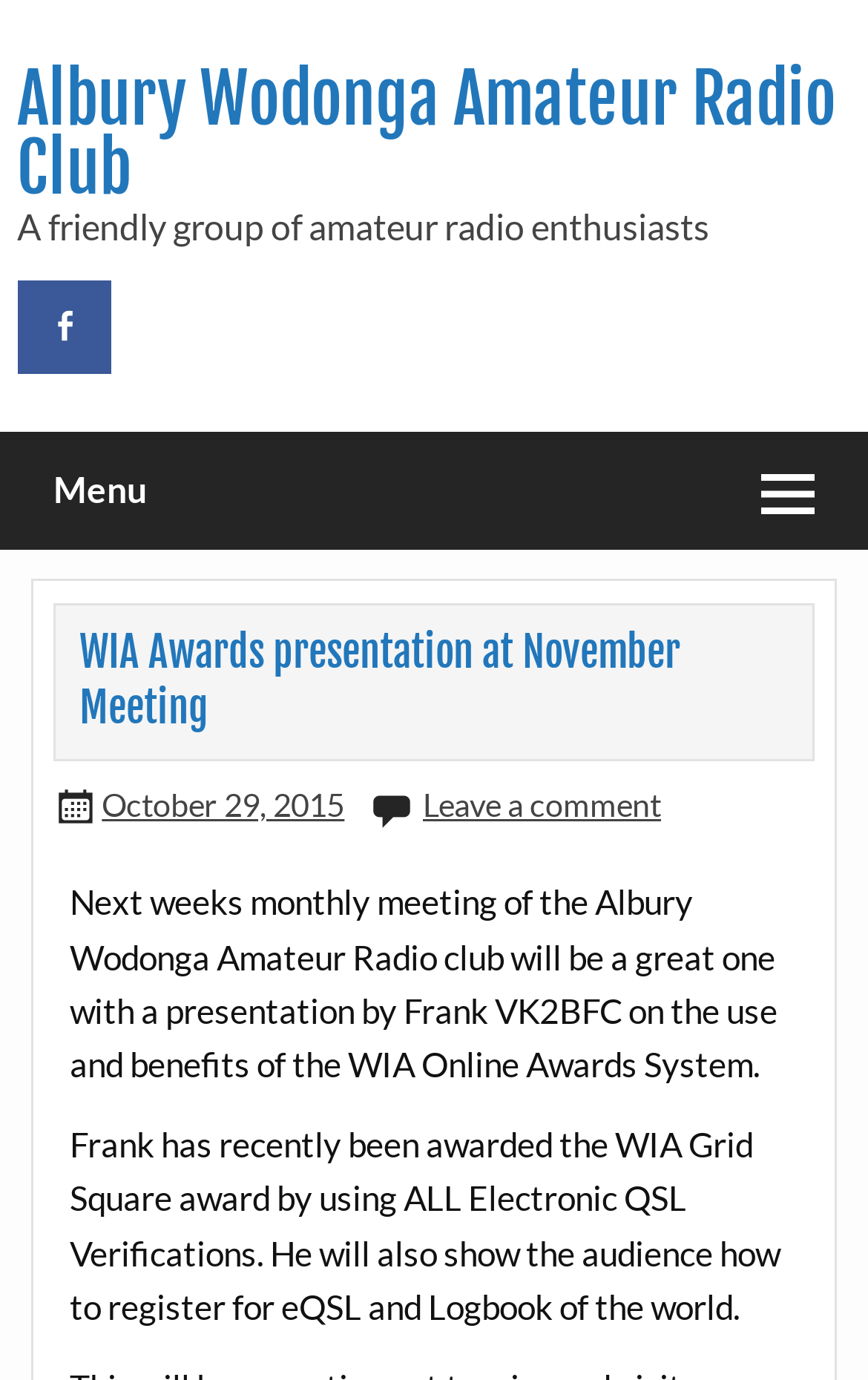What is the date of the meeting mentioned on the webpage?
Carefully analyze the image and provide a thorough answer to the question.

I found the answer by looking at the link element with the text 'October 29, 2015' which is associated with a time element, indicating that it is a date.